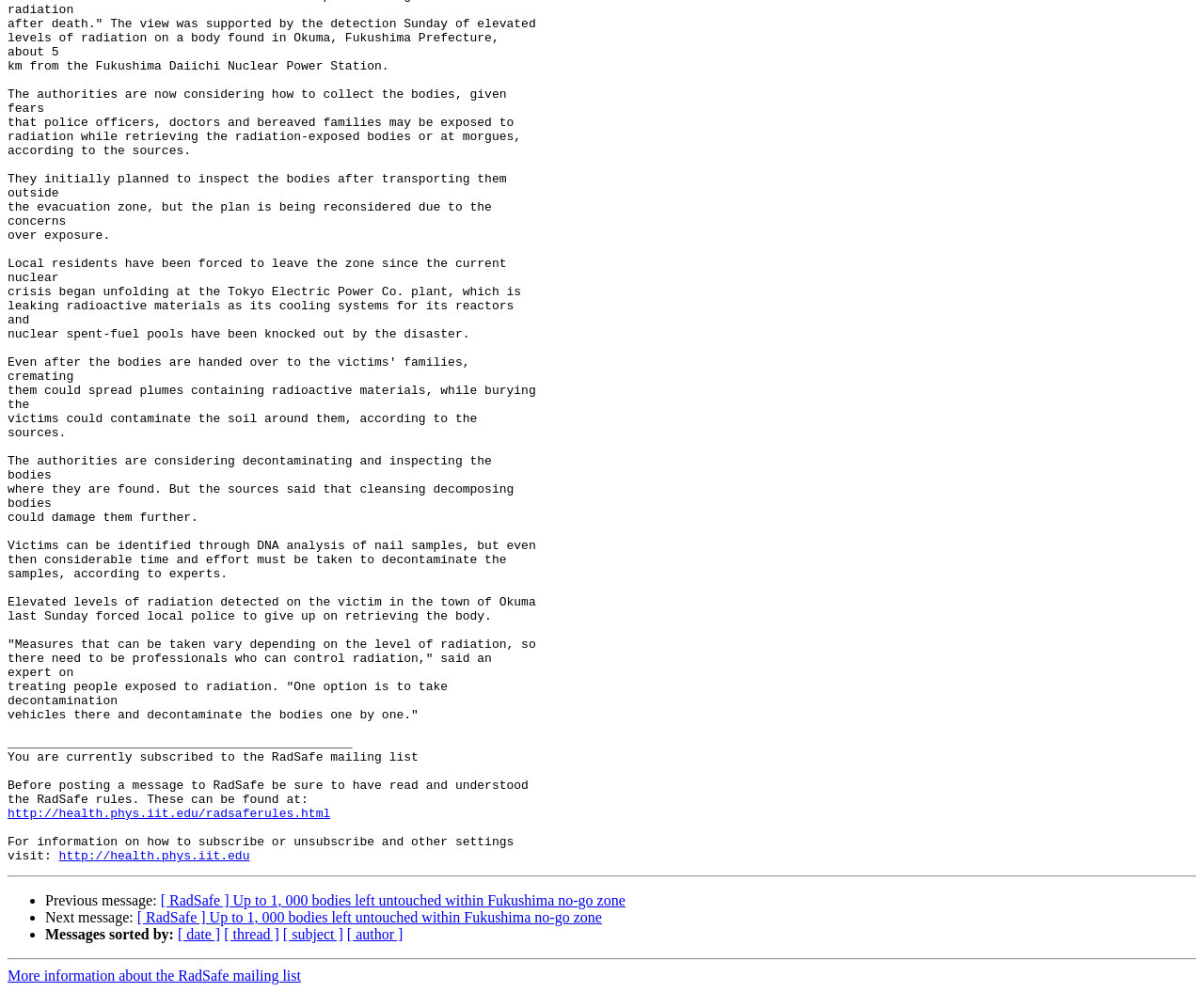How many links are there in the 'Messages sorted by:' section?
Please answer using one word or phrase, based on the screenshot.

4